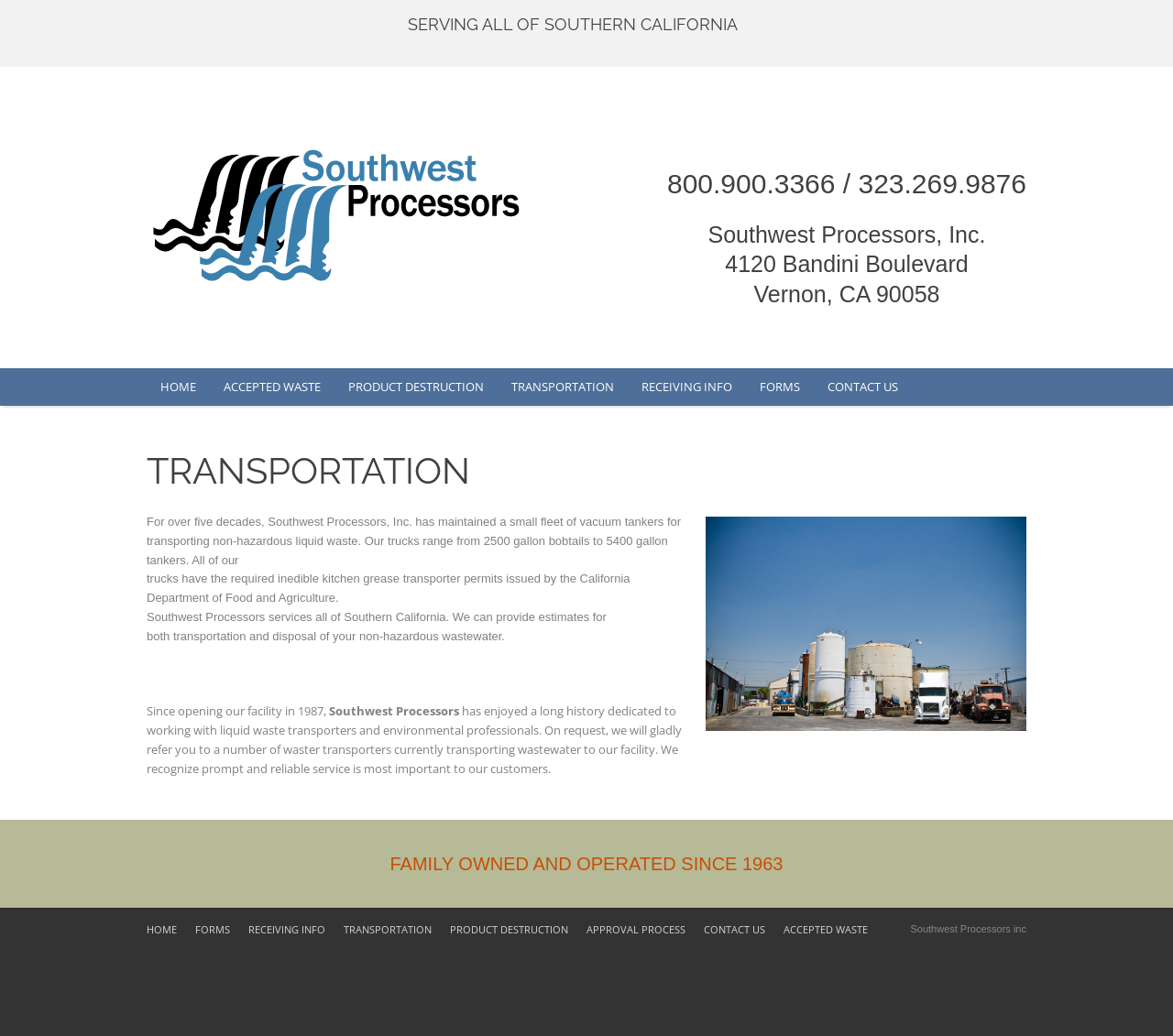Find and indicate the bounding box coordinates of the region you should select to follow the given instruction: "Click the link to learn about accepted waste".

[0.179, 0.356, 0.285, 0.392]